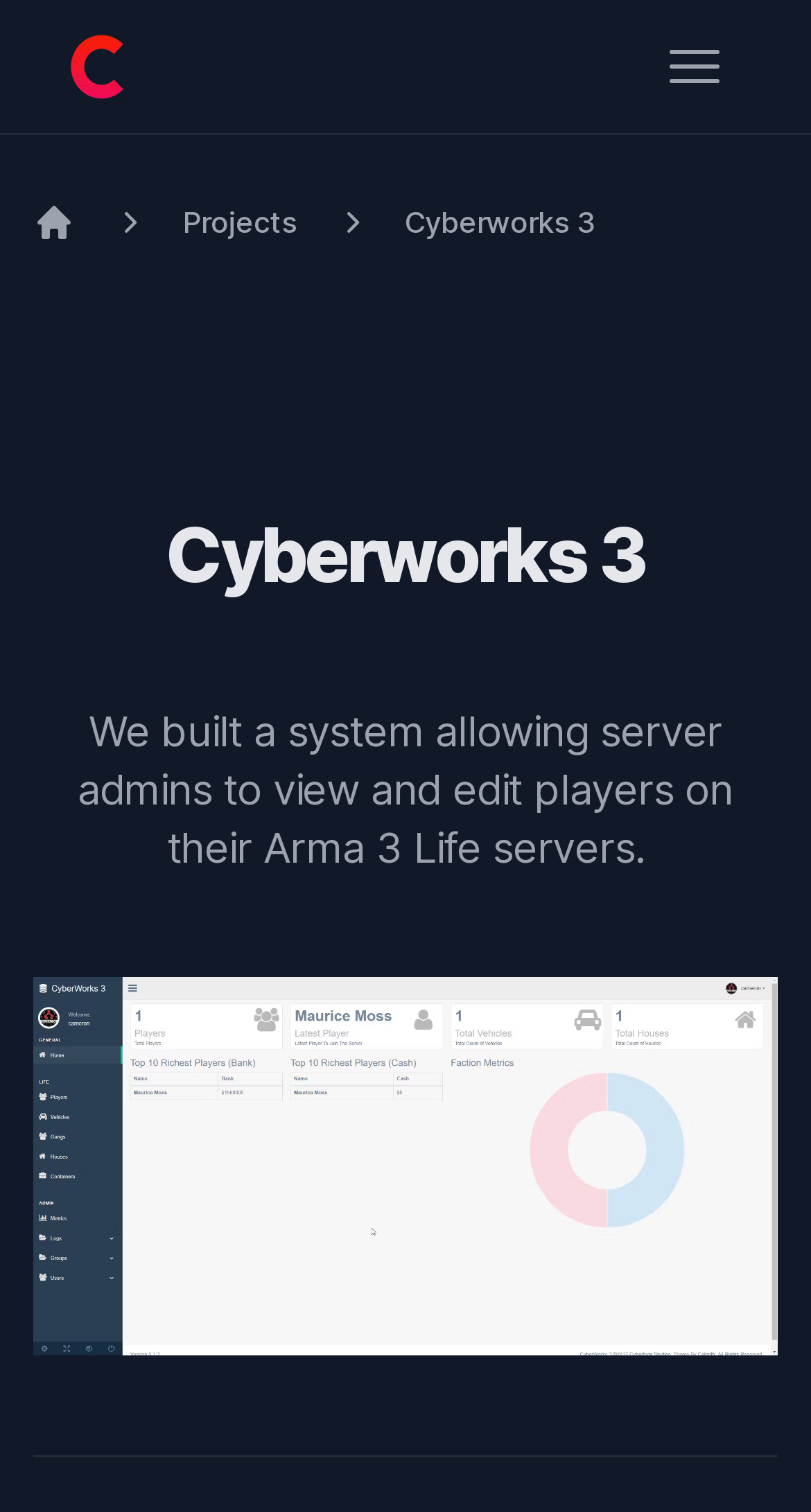Determine the bounding box of the UI element mentioned here: "Open menu". The coordinates must be in the format [left, top, right, bottom] with values ranging from 0 to 1.

[0.795, 0.011, 0.918, 0.077]